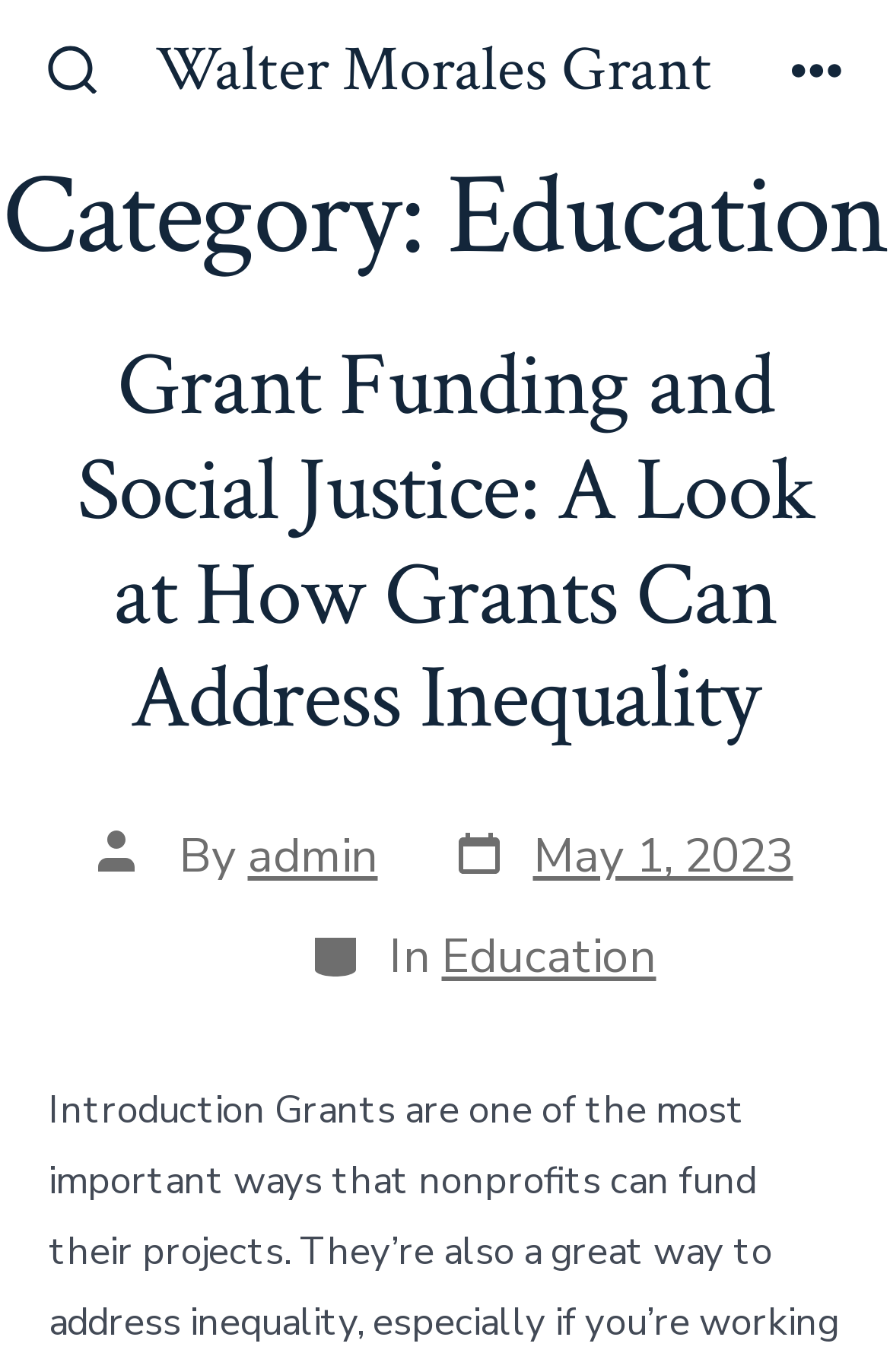Give a one-word or one-phrase response to the question:
When was the current post published?

May 1, 2023